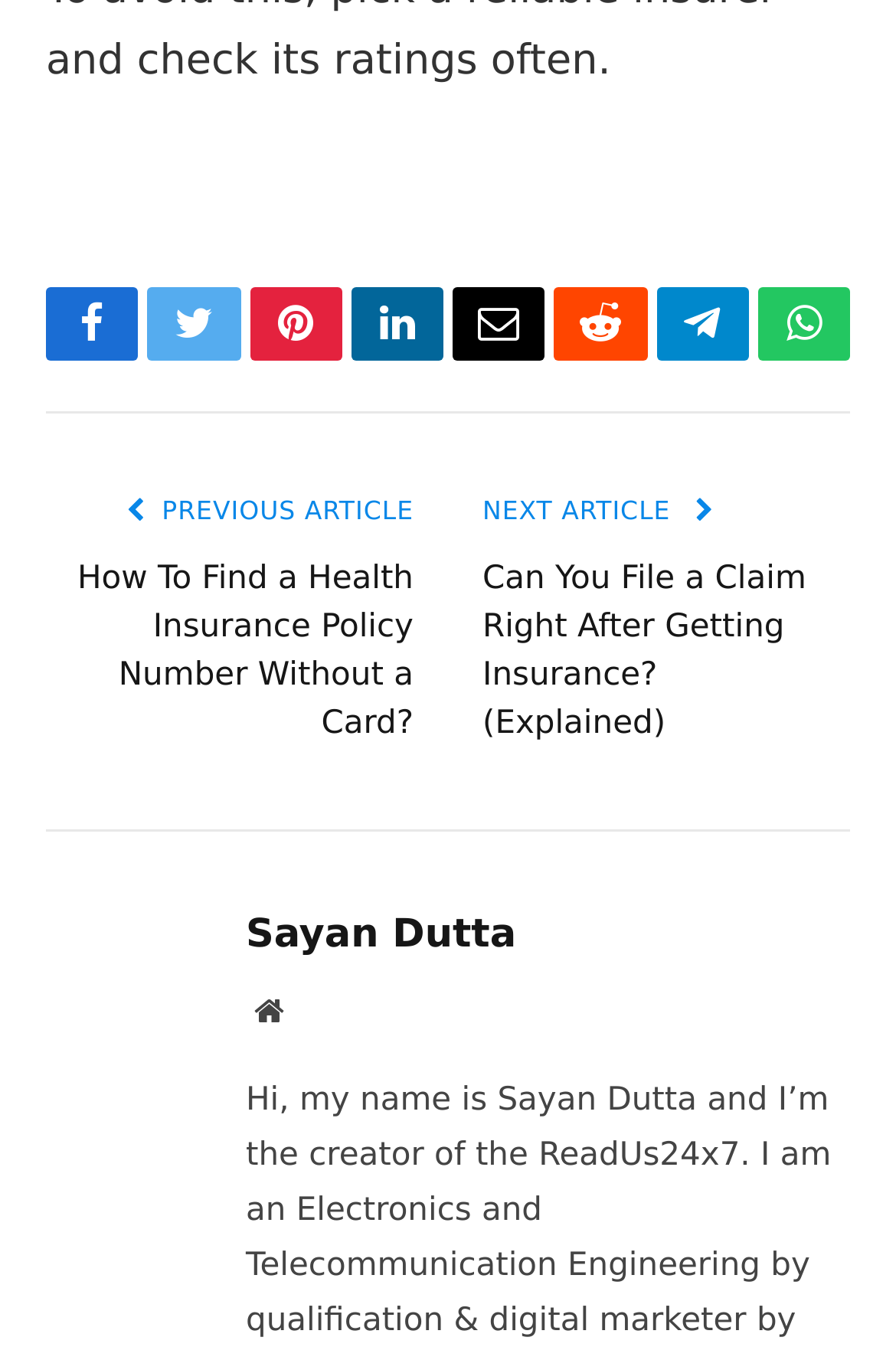For the following element description, predict the bounding box coordinates in the format (top-left x, top-left y, bottom-right x, bottom-right y). All values should be floating point numbers between 0 and 1. Description: Sayan Dutta

[0.274, 0.67, 0.576, 0.704]